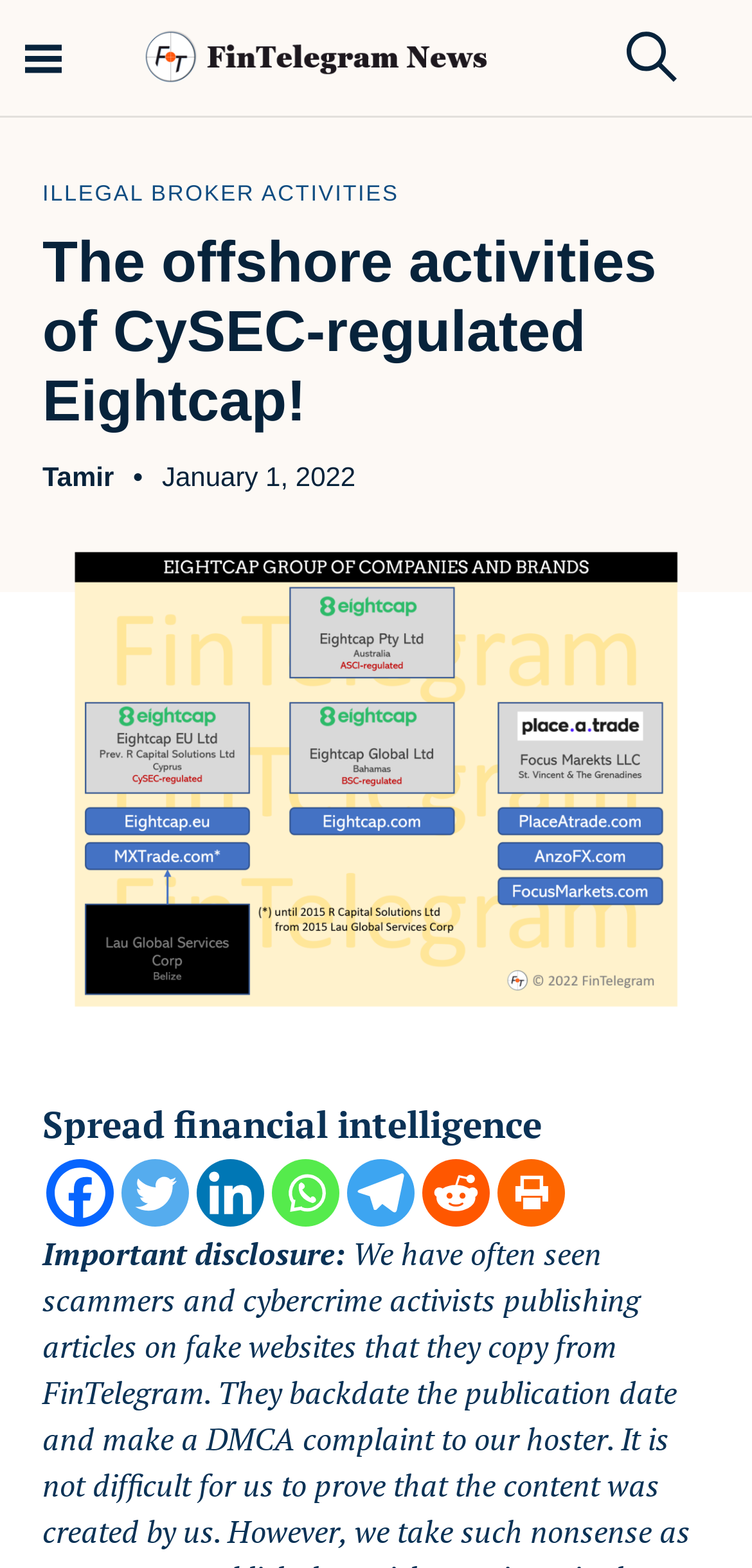From the details in the image, provide a thorough response to the question: What is the purpose of the search bar?

I determined the answer by looking at the search bar and the text 'Search for:' next to it, which suggests that the search bar is intended for searching news articles on the website.